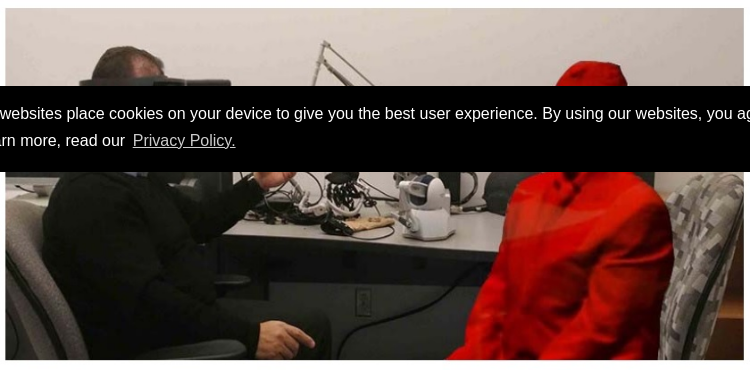Give a thorough caption of the image, focusing on all visible elements.

The image depicts a scene where an individual in a red outfit interacts with another person while seated at a desk. The background shows various technological devices, suggesting a setting that may involve research or virtual interaction, possibly related to digital twins or holography. The red-clad figure appears to be a representation or hologram, highlighting concepts of human-digital interaction. This visual encapsulates themes of innovation and the evolution of technology, particularly in the context of personal data and virtual experiences, as discussed in accompanying text about the advancements and implications of digital twins in modern technology.